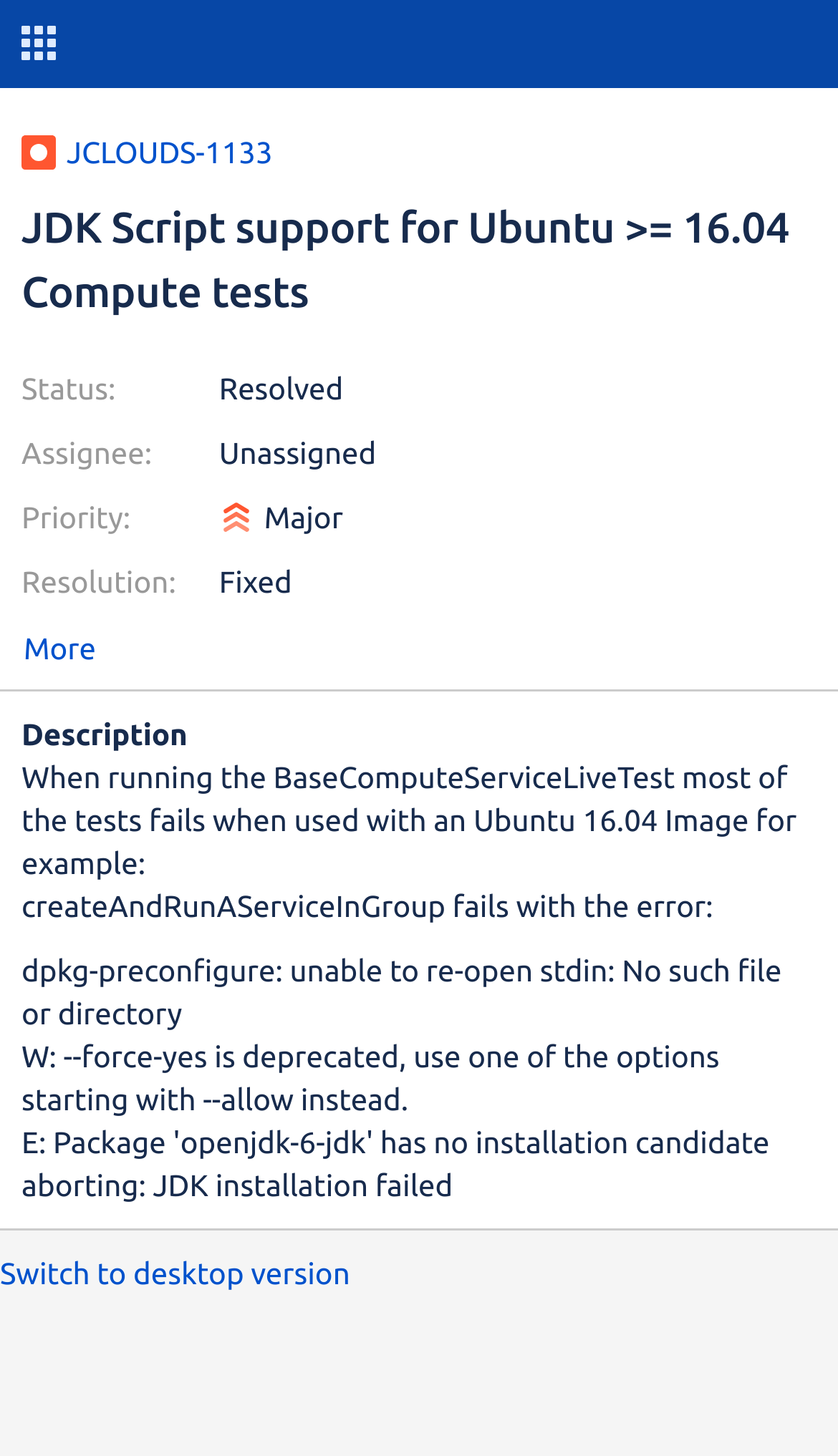Based on the provided description, "Switch to desktop version", find the bounding box of the corresponding UI element in the screenshot.

[0.0, 0.861, 0.418, 0.885]